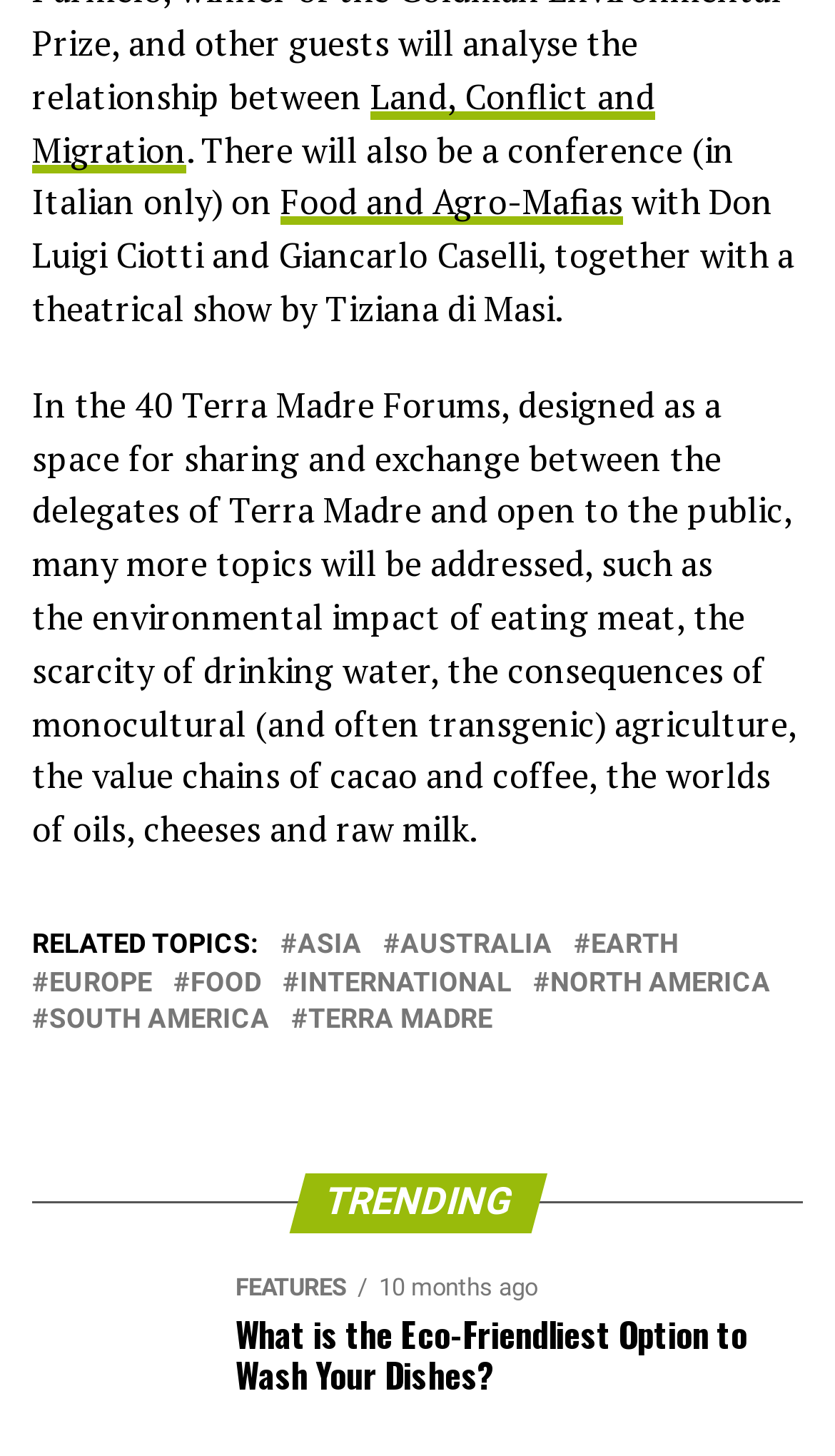Determine the bounding box coordinates of the clickable element to complete this instruction: "View 'TRENDING'". Provide the coordinates in the format of four float numbers between 0 and 1, [left, top, right, bottom].

[0.038, 0.806, 0.962, 0.847]